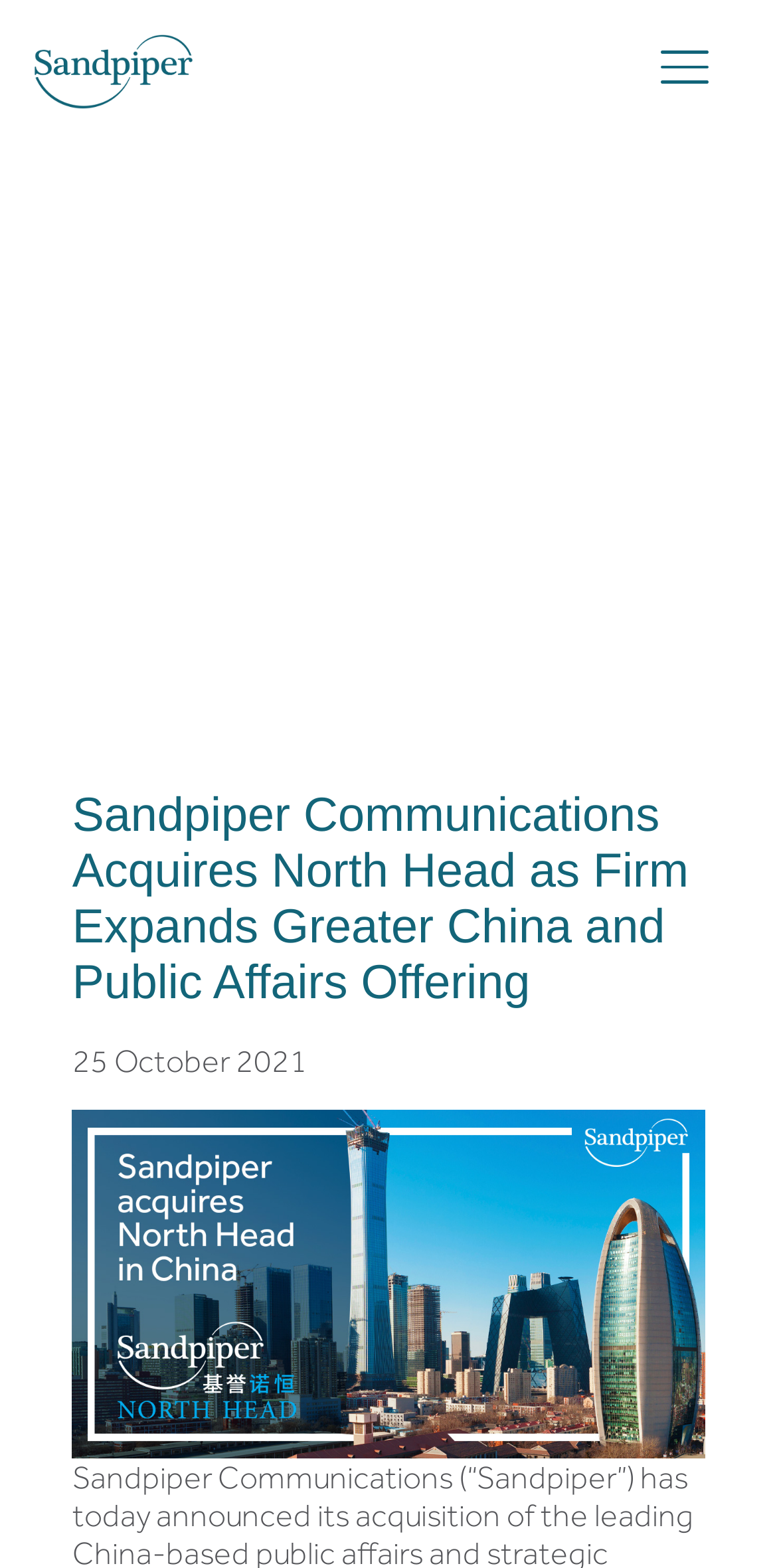Create a detailed summary of all the visual and textual information on the webpage.

The webpage appears to be a news article or press release about Sandpiper Communications acquiring North Head, a China-based public affairs agency. At the top left of the page, there is a link to "Sandpiper" accompanied by a small image of the company's logo. 

Below the logo, there is a horizontal navigation menu with a link to "News & insights" located at the top center of the page. 

The main content of the page is a news article with a heading that reads "Sandpiper Communications Acquires North Head as Firm Expands Greater China and Public Affairs Offering". This heading is positioned at the top center of the page, below the navigation menu. 

Directly below the heading, there is a date "25 October 2021" indicating when the news article was published. 

Below the date, there is a large image that takes up most of the width of the page, which appears to be related to the news article. 

At the top right of the page, there are two social media links, represented by icons, one above the other. The first icon is located near the top right corner of the page, and the second icon is located below it, near the middle right of the page.